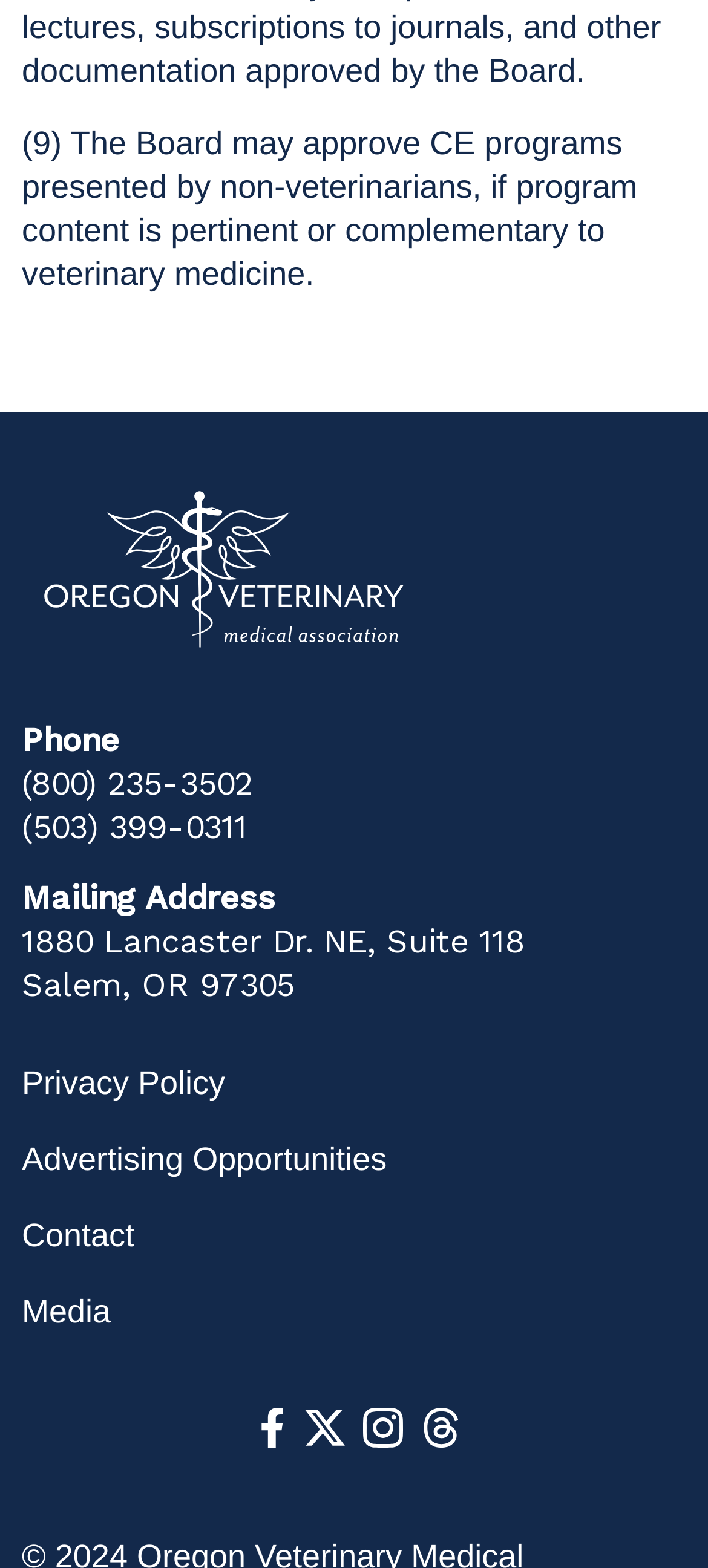Identify the bounding box coordinates of the region that needs to be clicked to carry out this instruction: "Visit the Facebook page". Provide these coordinates as four float numbers ranging from 0 to 1, i.e., [left, top, right, bottom].

[0.356, 0.897, 0.413, 0.92]